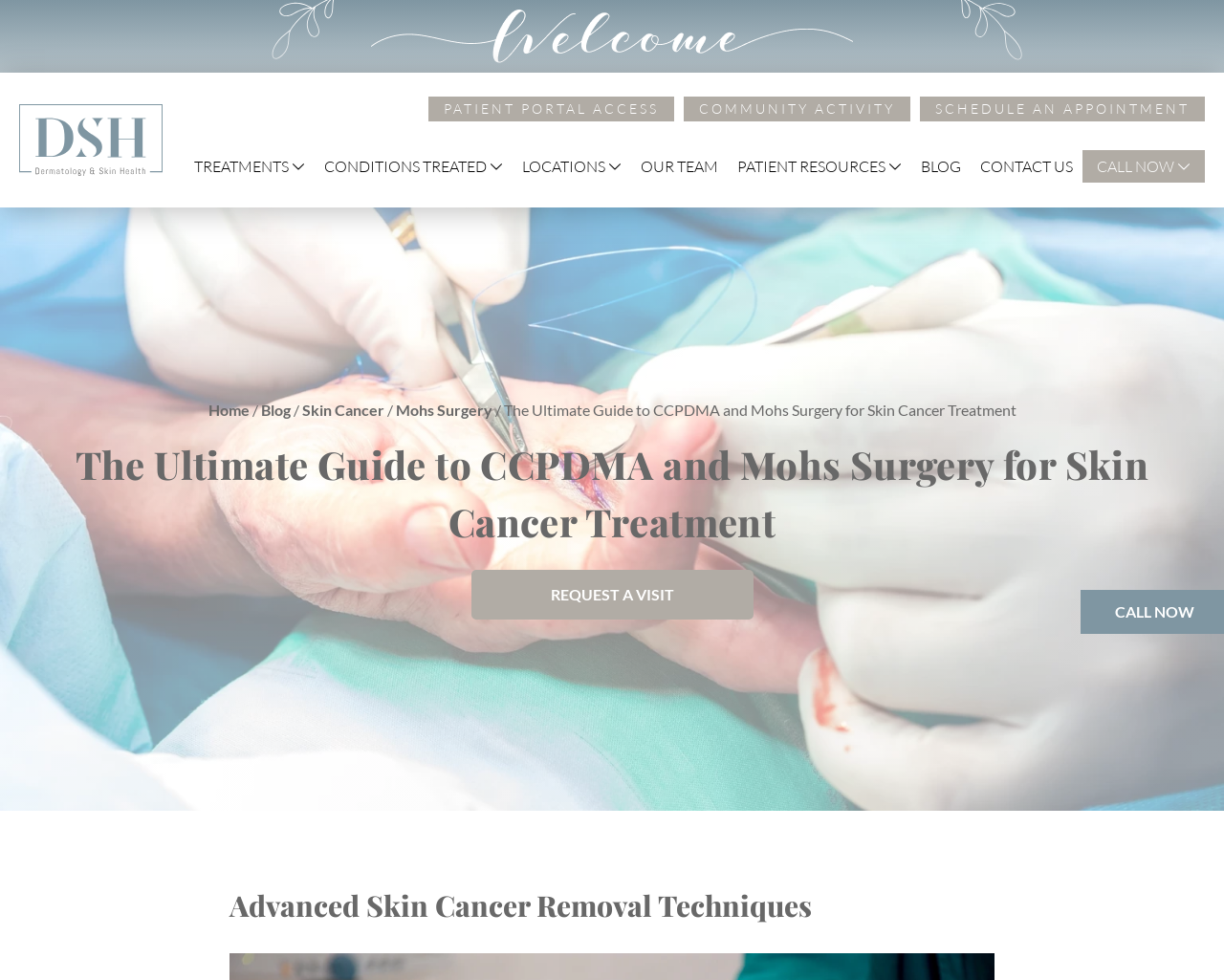Reply to the question with a single word or phrase:
How many locations are listed on this webpage?

5